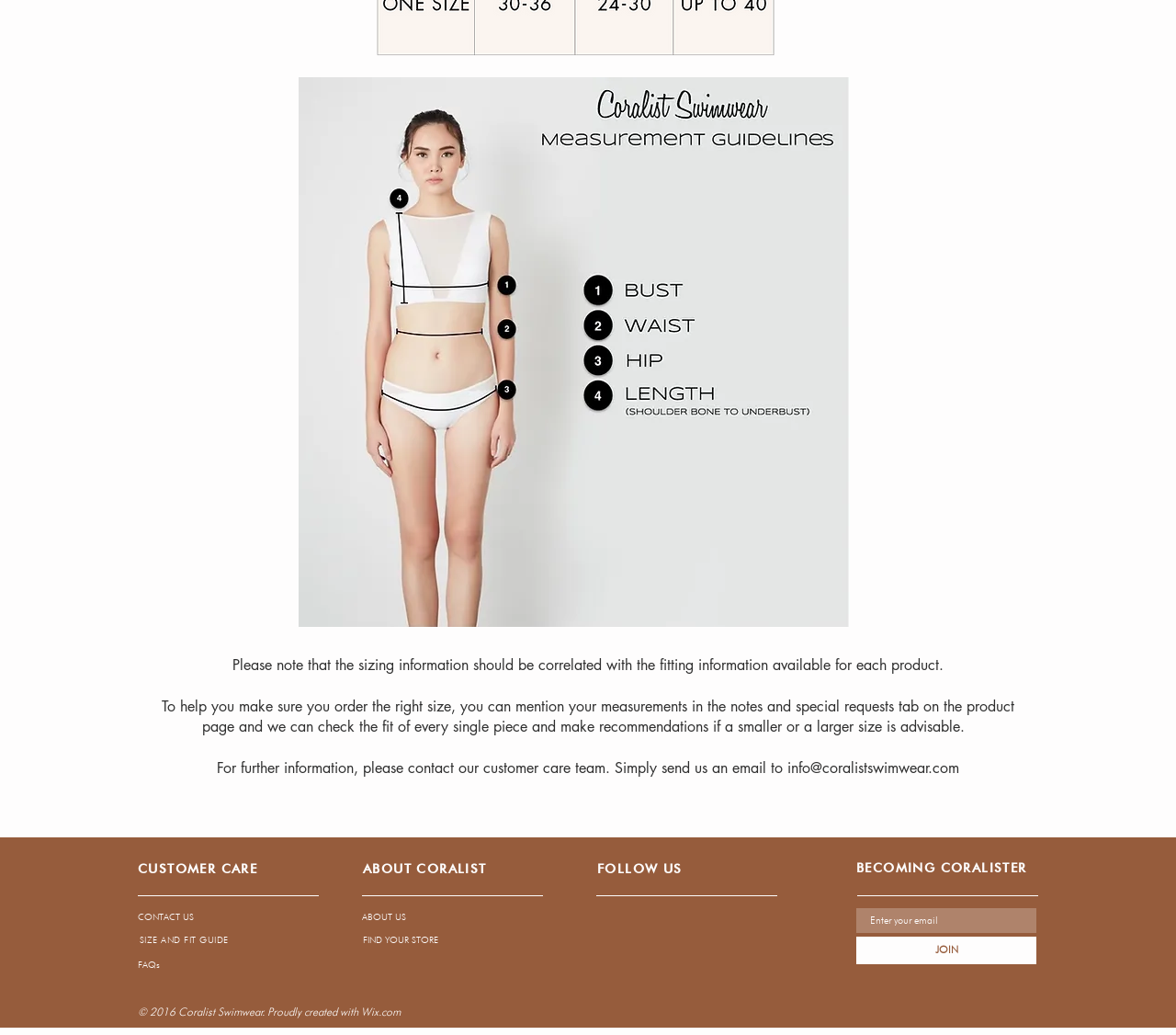Please give a concise answer to this question using a single word or phrase: 
What is the name of the company that created the website?

Wix.com